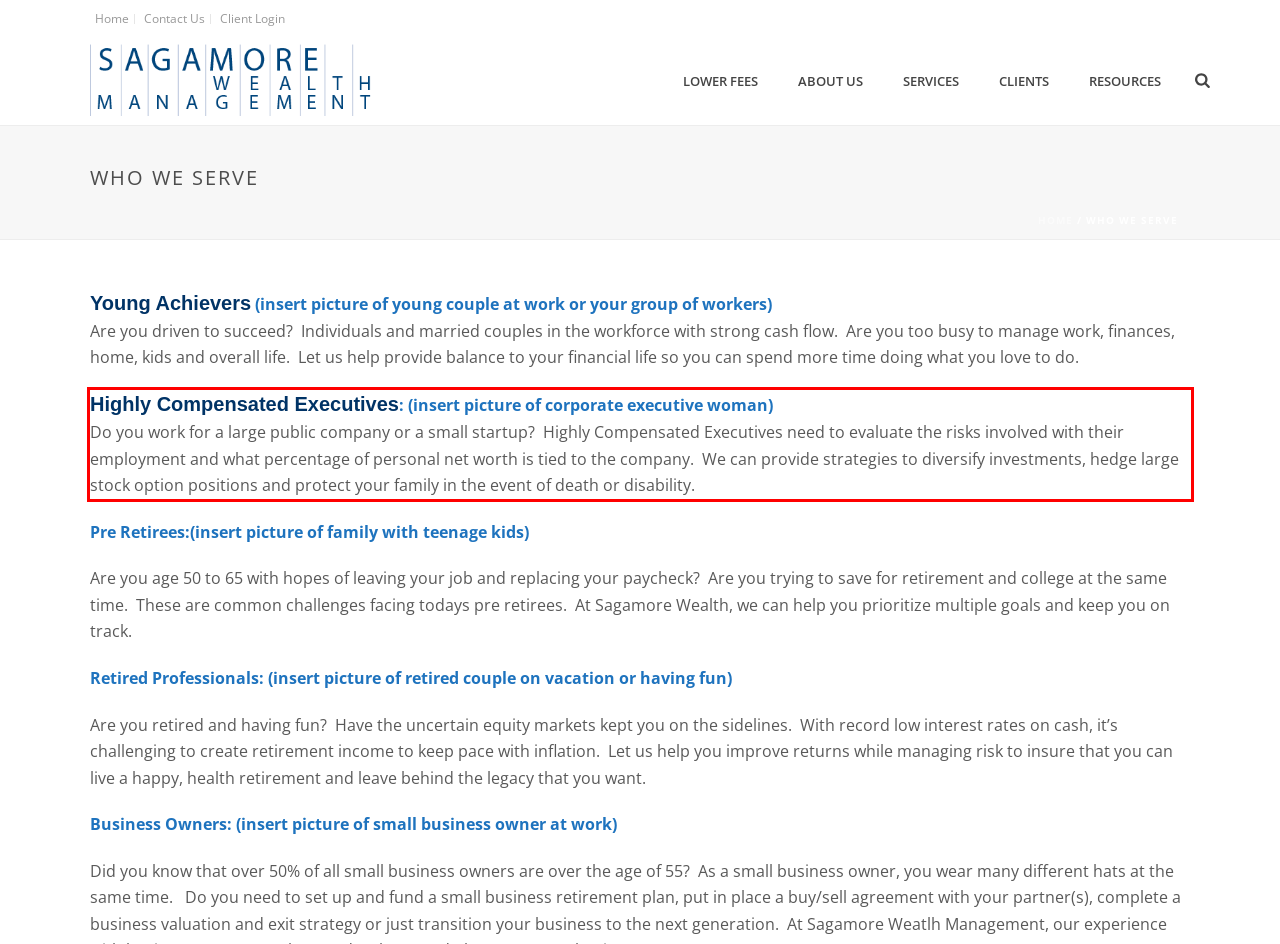Please extract the text content from the UI element enclosed by the red rectangle in the screenshot.

Highly Compensated Executives: (insert picture of corporate executive woman) Do you work for a large public company or a small startup? Highly Compensated Executives need to evaluate the risks involved with their employment and what percentage of personal net worth is tied to the company. We can provide strategies to diversify investments, hedge large stock option positions and protect your family in the event of death or disability.